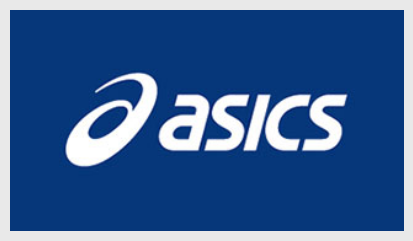Give a thorough explanation of the elements present in the image.

The image prominently features the logo of Asics, a well-known global athletic footwear and apparel brand. The logo displays the brand name "asics" in a modern, clean font, accompanied by a stylized swoosh symbol, all set against a rich blue background. Asics is recognized for its commitment to innovation in sports performance, catering to various athletic disciplines, including running, training, and outdoor activities. This logo reflects the company's dedication to quality and performance in sportswear, appealing to athletes and fitness enthusiasts alike.